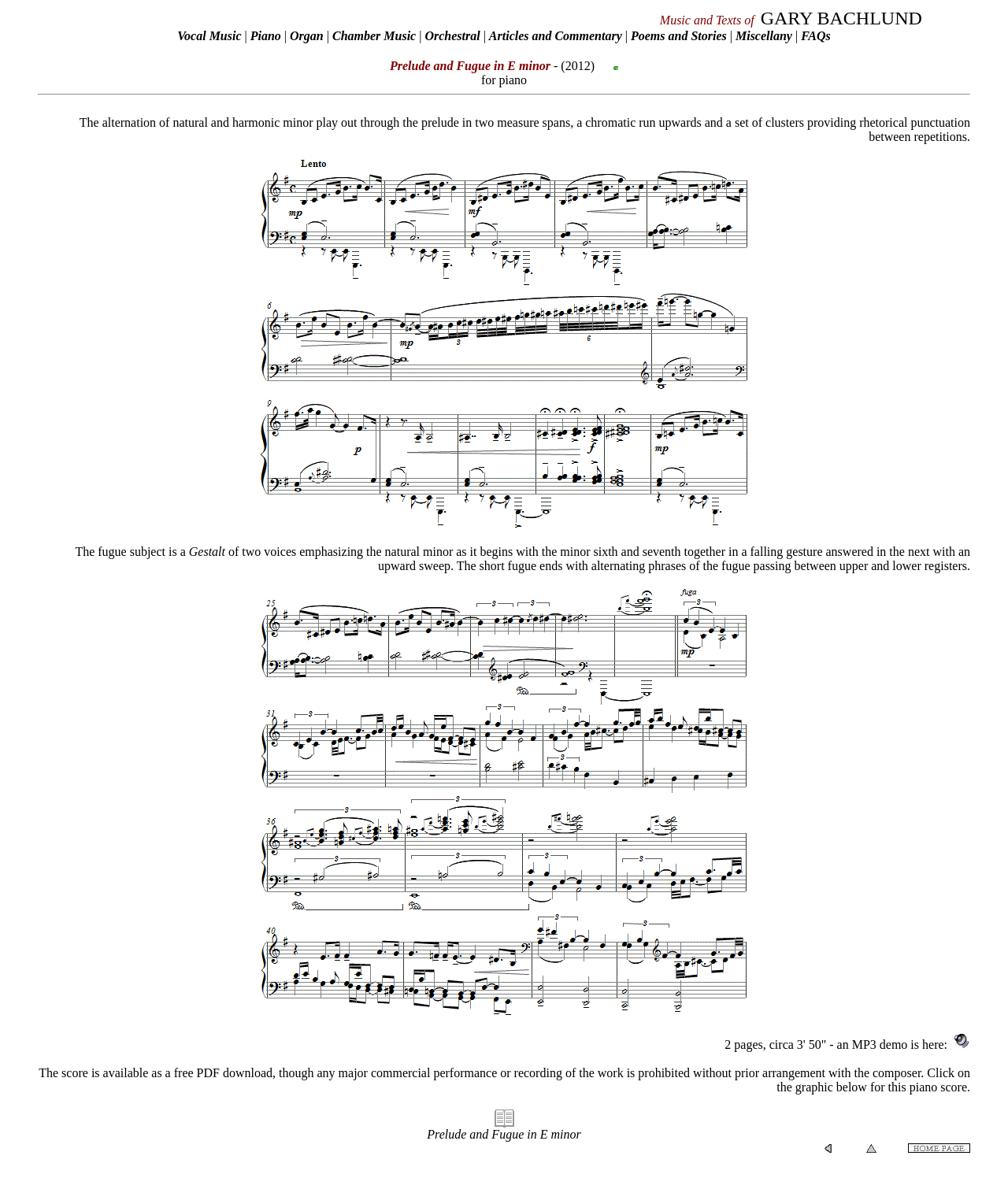Please specify the bounding box coordinates of the clickable section necessary to execute the following command: "Click on the 'Piano' link".

[0.248, 0.025, 0.279, 0.036]